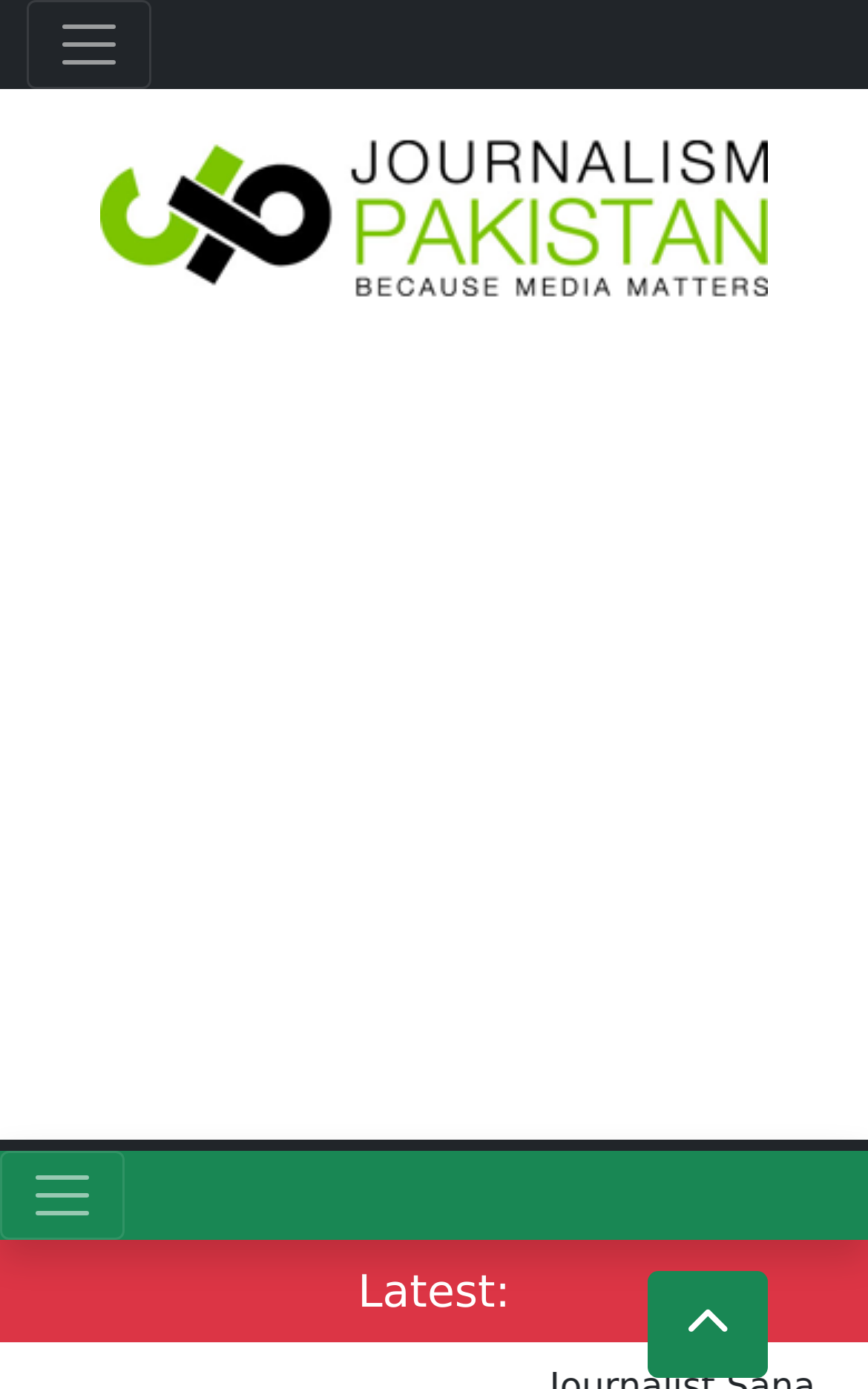What is the purpose of the button at the top?
Please provide a single word or phrase based on the screenshot.

Unknown